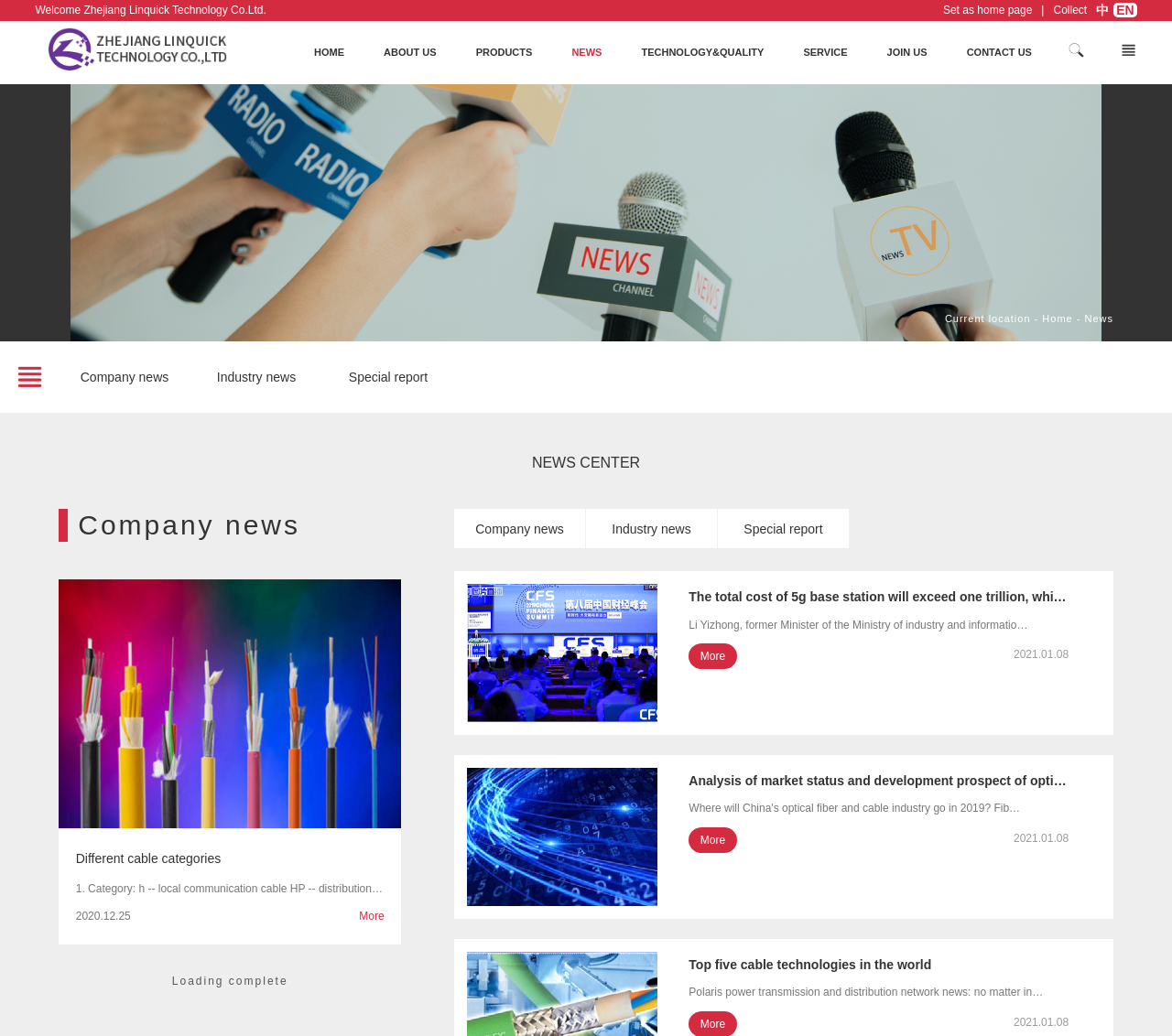Use a single word or phrase to answer the question: 
What is the current location?

Home